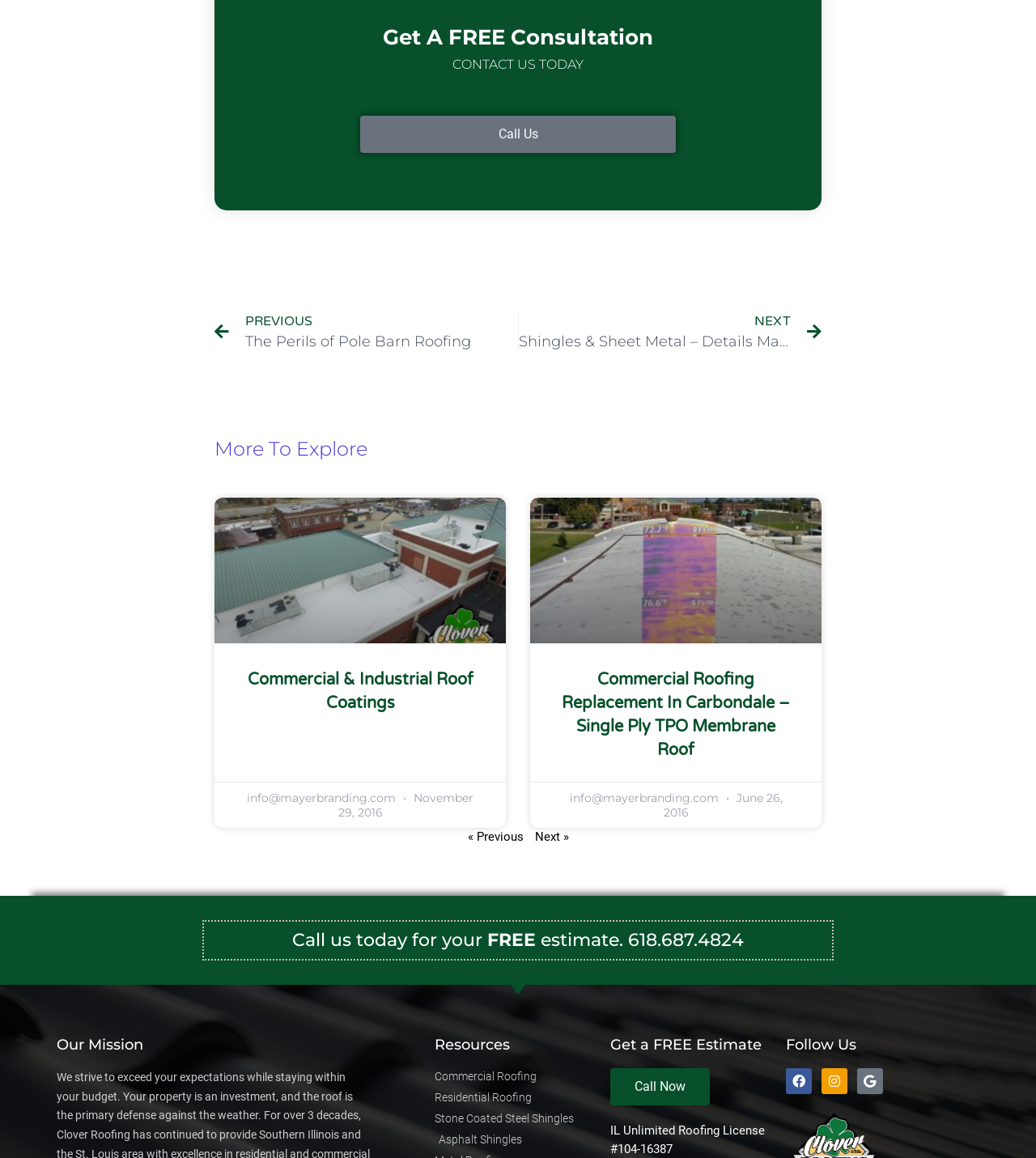How many social media platforms are linked?
Please answer the question as detailed as possible.

I found the 'Follow Us' section by looking for the heading element with the text 'Follow Us'. Then, I counted the number of link elements under it, and there are three links to 'Facebook', 'Instagram', and 'Google'.